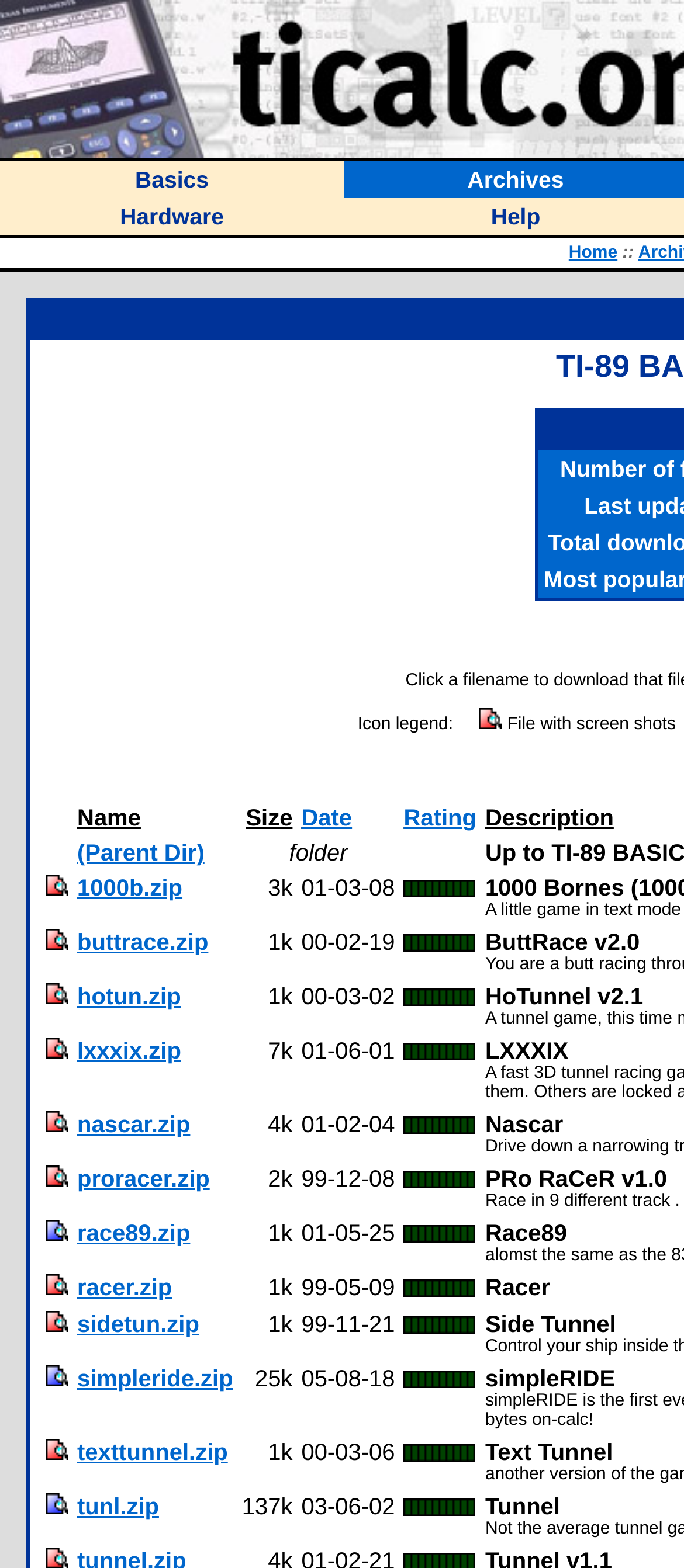Locate the bounding box coordinates of the area where you should click to accomplish the instruction: "Click on the 'Hardware' link".

[0.175, 0.129, 0.327, 0.148]